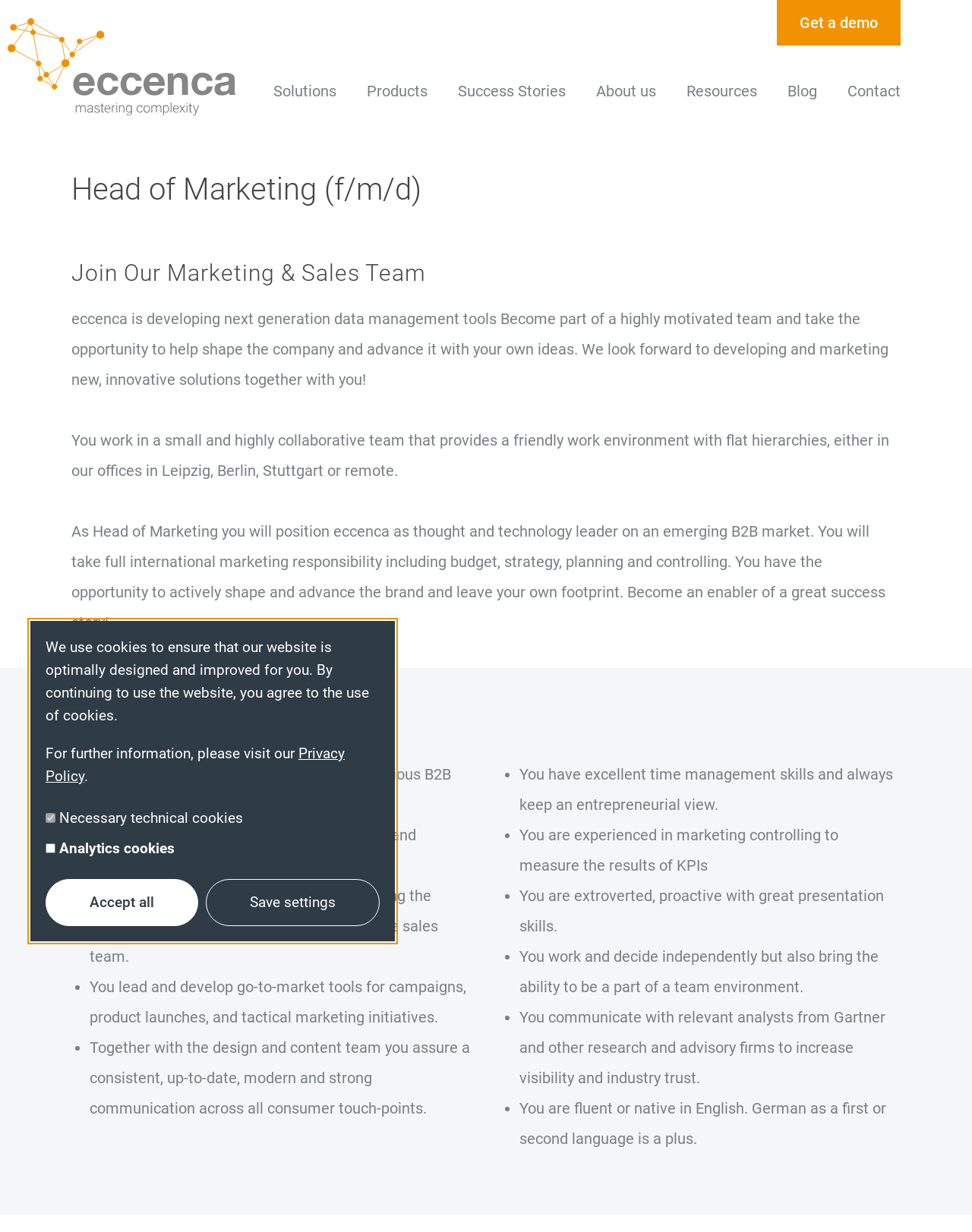Explain the webpage's layout and main content in detail.

The webpage is a job posting for a Head of Marketing position at eccenca, a company that develops next-generation data management tools. At the top of the page, there is a logo and a link to the company's homepage, as well as a navigation menu with links to various sections of the website, including Solutions, Products, Success Stories, About us, Resources, Blog, and Contact.

Below the navigation menu, there is a heading that reads "Head of Marketing (f/m/d)" and a brief introduction to the company and the job position. The introduction explains that eccenca is looking for a Head of Marketing to build a strong international brand and position the company as a thought and technology leader in the semantic knowledge graph market.

The main content of the page is divided into several sections. The first section, "Join Our Marketing & Sales Team", describes the company culture and work environment. The second section, "As Head of Marketing you will...", outlines the responsibilities of the job position, including positioning eccenca as a thought and technology leader, taking full international marketing responsibility, and shaping and advancing the brand.

The third section, "What We Expect From You", lists the requirements and qualifications for the job position, including 5+ years of marketing experience, the ability to support the international sales team, and excellent time management skills. Each requirement is listed as a bullet point with a brief description.

At the bottom of the page, there is a dialog box with cookie settings, which allows users to customize their cookie preferences. The dialog box includes a brief explanation of how cookies are used on the website, as well as options to accept all cookies, save settings, or exit the dialog and go to the top of the page.